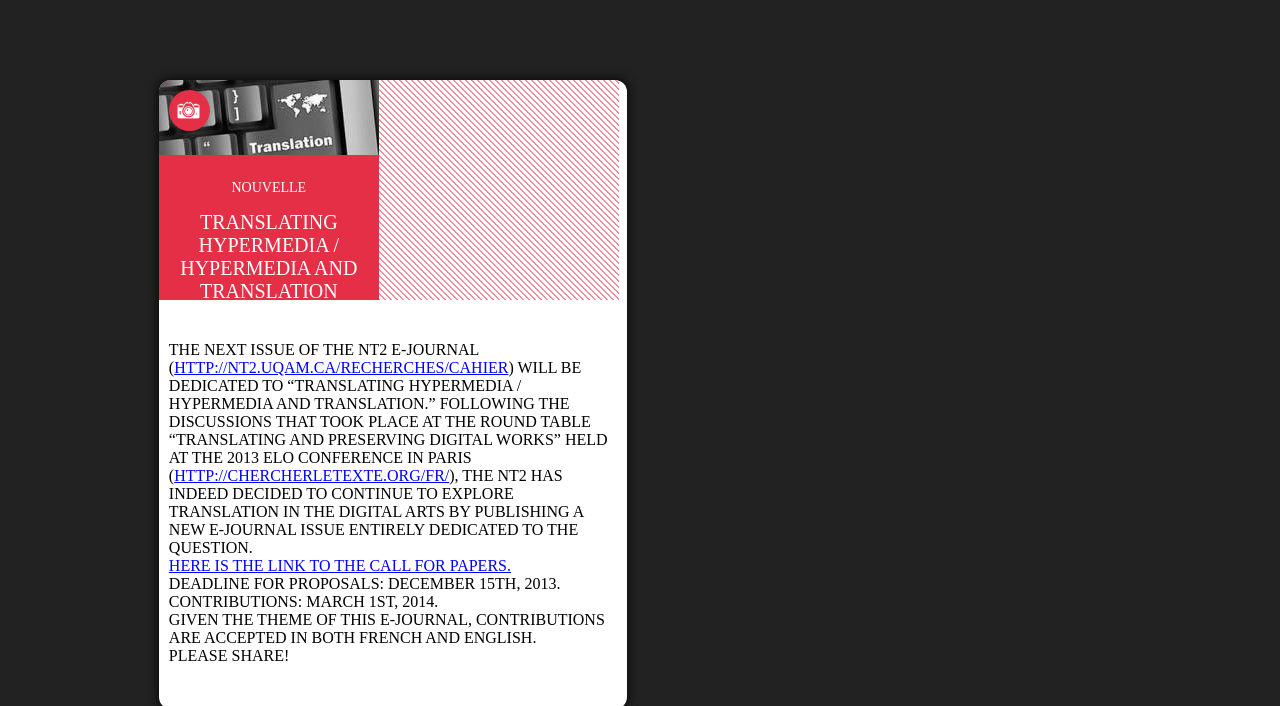For the element described, predict the bounding box coordinates as (top-left x, top-left y, bottom-right x, bottom-right y). All values should be between 0 and 1. Element description: http://nt2.uqam.ca/recherches/cahier

[0.136, 0.508, 0.397, 0.533]